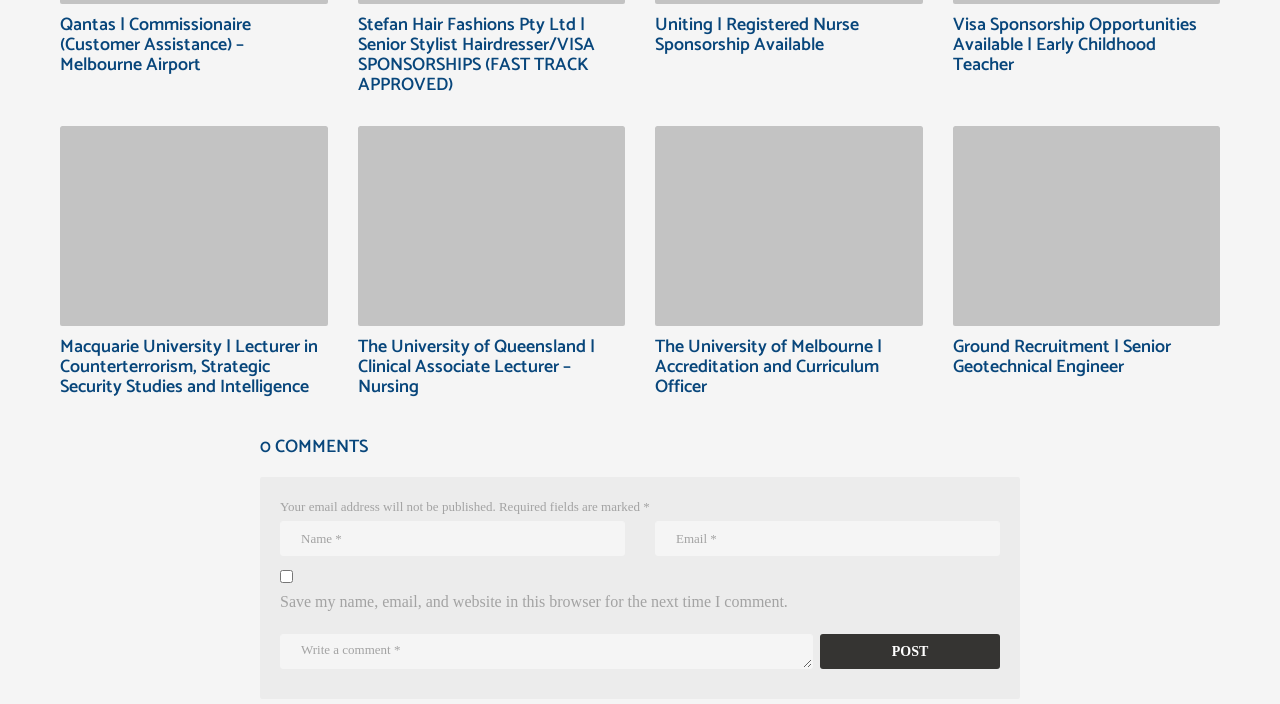Examine the screenshot and answer the question in as much detail as possible: What is the job title of the first job posting?

The first job posting is 'Qantas | Commissionaire (Customer Assistance) – Melbourne Airport', so the job title is Commissionaire.